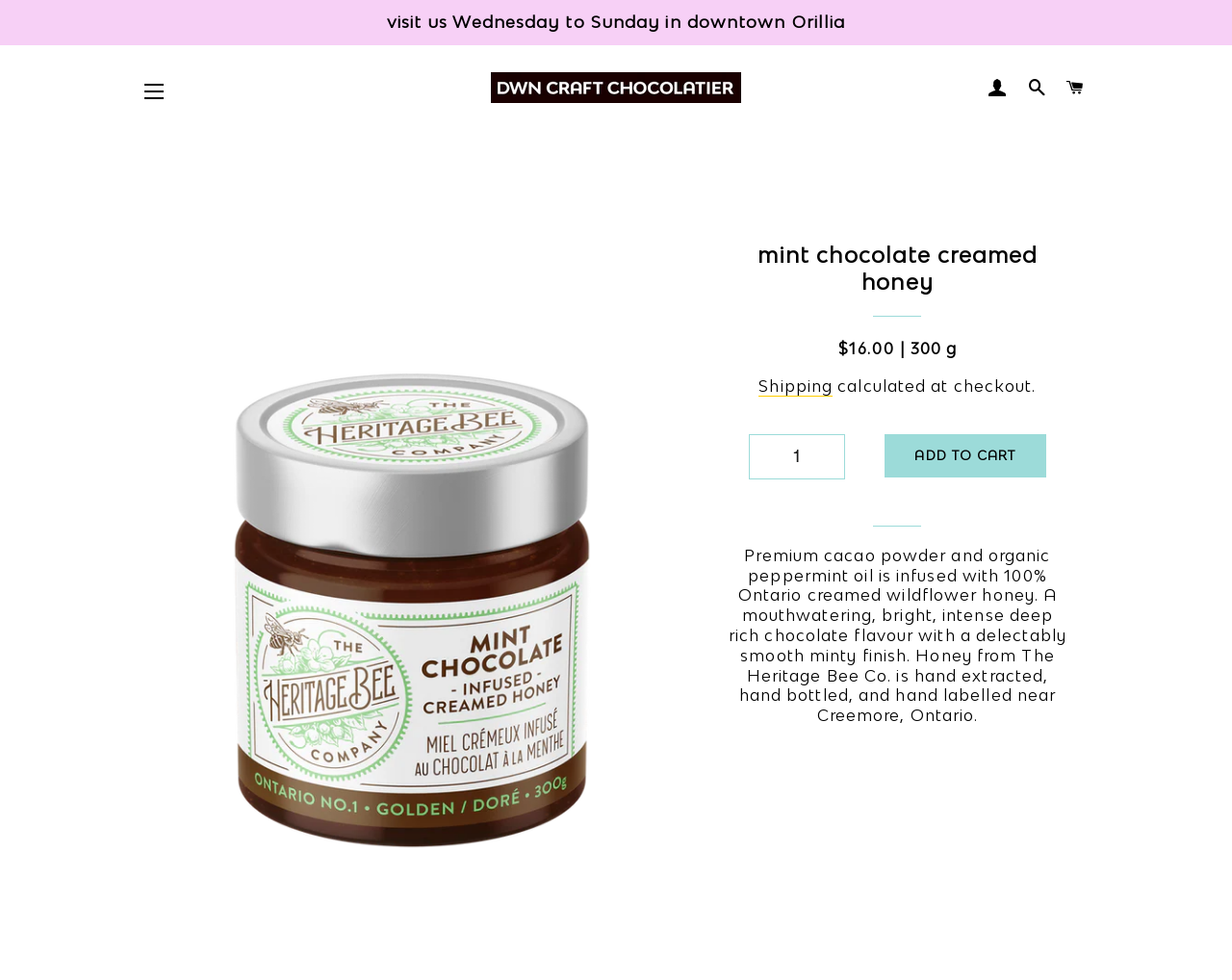Determine the bounding box coordinates for the area that needs to be clicked to fulfill this task: "log in". The coordinates must be given as four float numbers between 0 and 1, i.e., [left, top, right, bottom].

[0.796, 0.06, 0.823, 0.118]